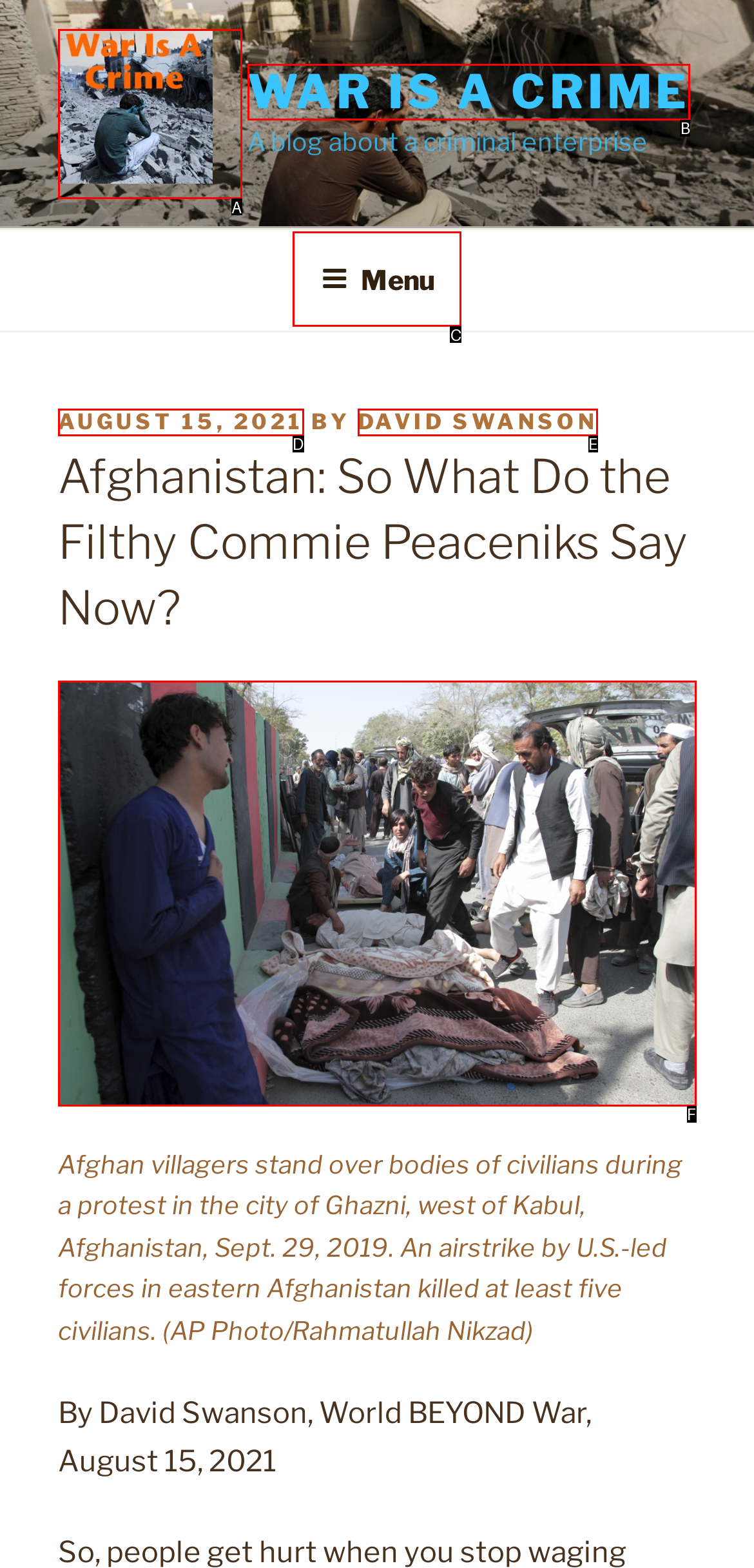Based on the description: August 15, 2021, identify the matching lettered UI element.
Answer by indicating the letter from the choices.

D